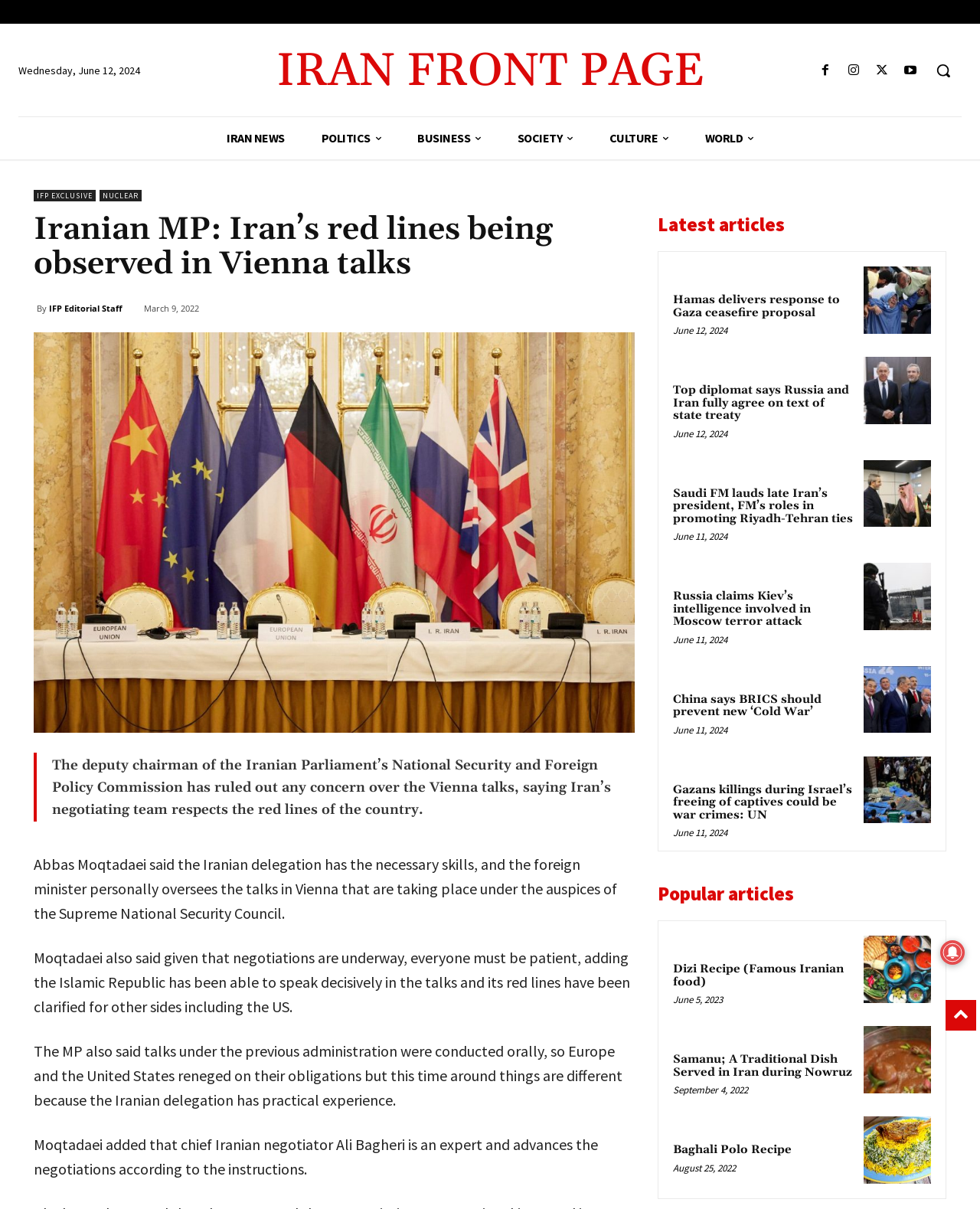Please identify the bounding box coordinates of the area that needs to be clicked to fulfill the following instruction: "View the article about Iran’s red lines being observed in Vienna talks."

[0.034, 0.176, 0.647, 0.233]